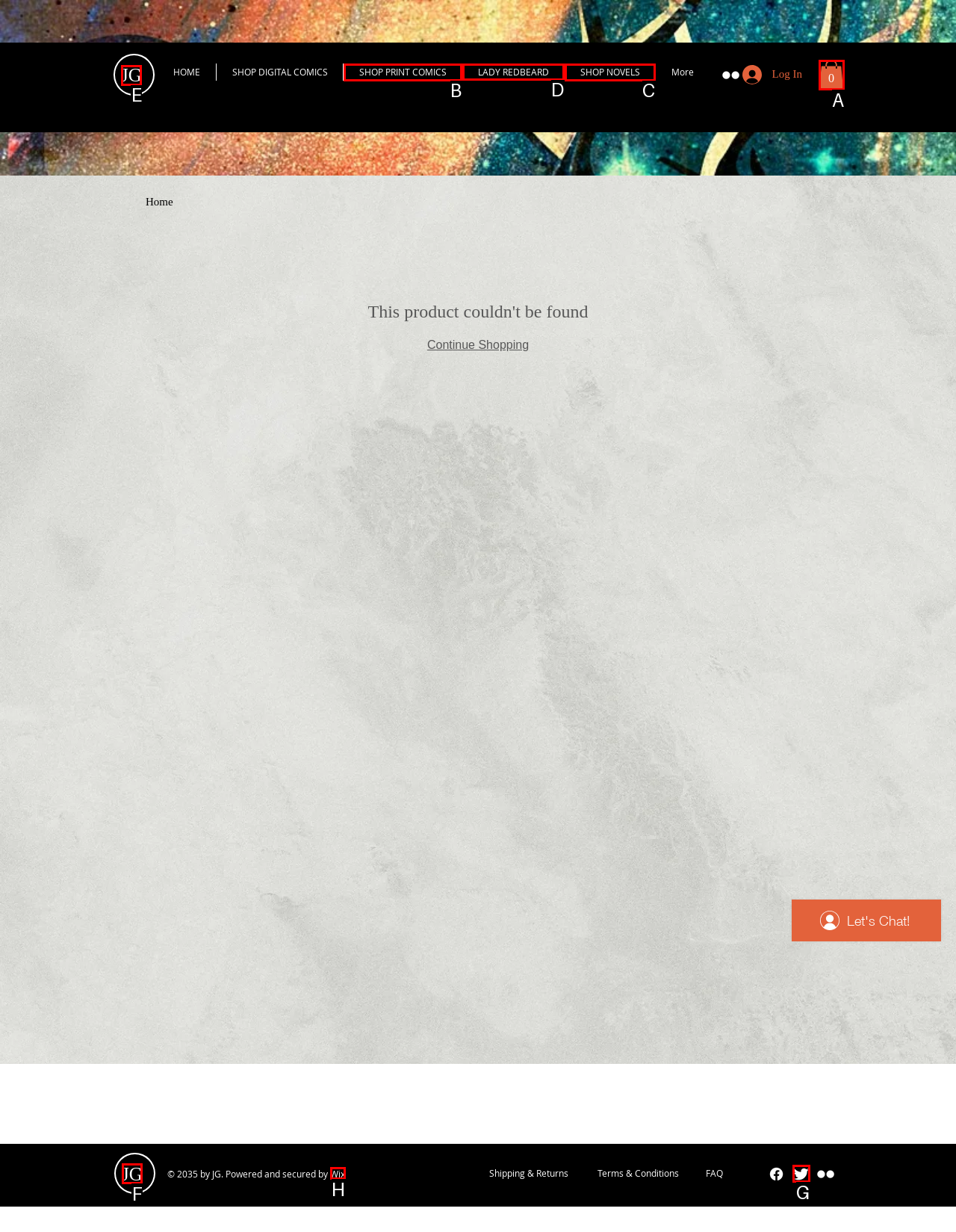Select the right option to accomplish this task: Go to the LADY REDBEARD page. Reply with the letter corresponding to the correct UI element.

D